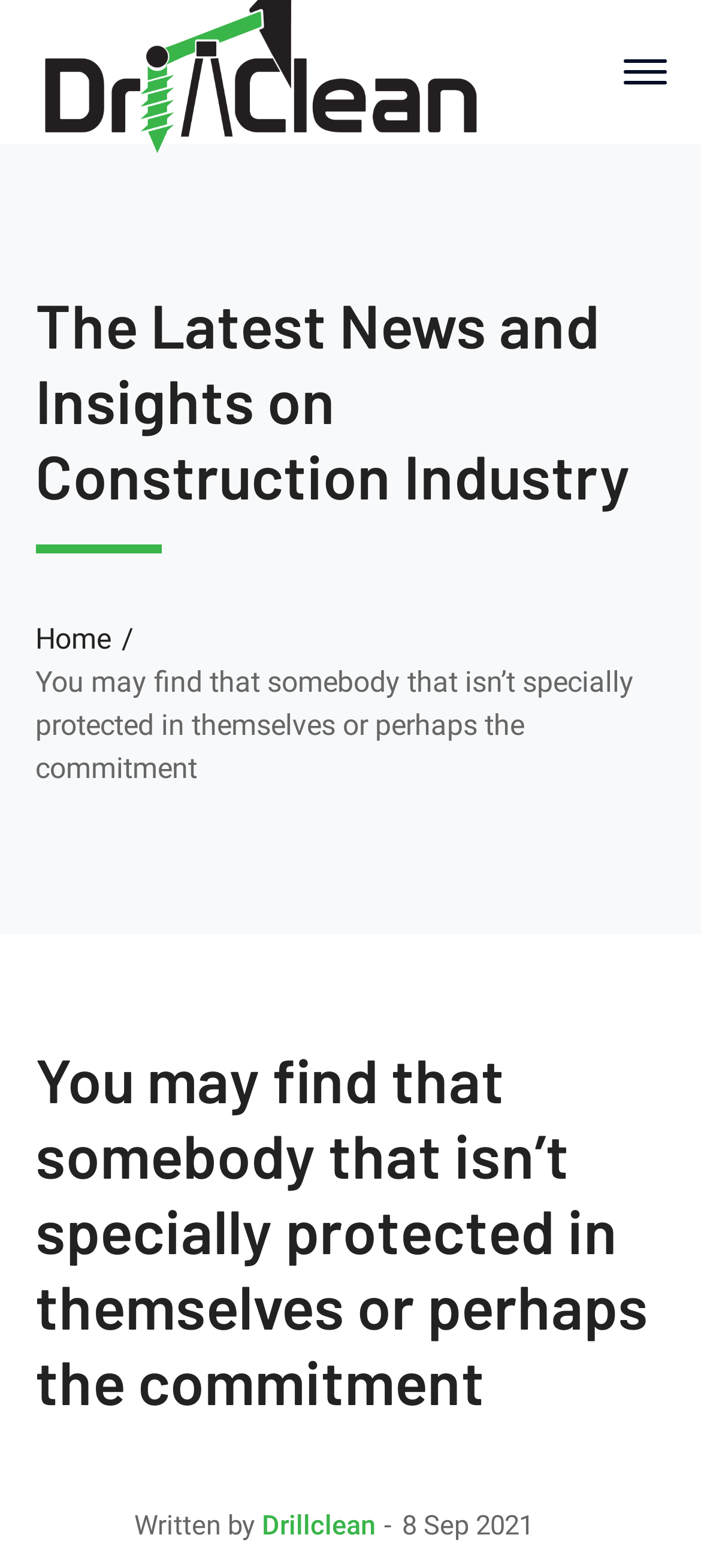What is the name of the website?
Look at the image and provide a short answer using one word or a phrase.

DrillClean